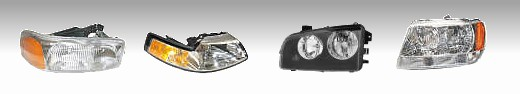What is the standard that the headlight assemblies are engineered to meet or exceed?
Could you answer the question with a detailed and thorough explanation?

The caption states that the headlight assemblies are engineered to meet or exceed OEM specifications, which means that they are designed to meet the same standards as the original equipment manufacturer, ensuring proper fit and functionality.